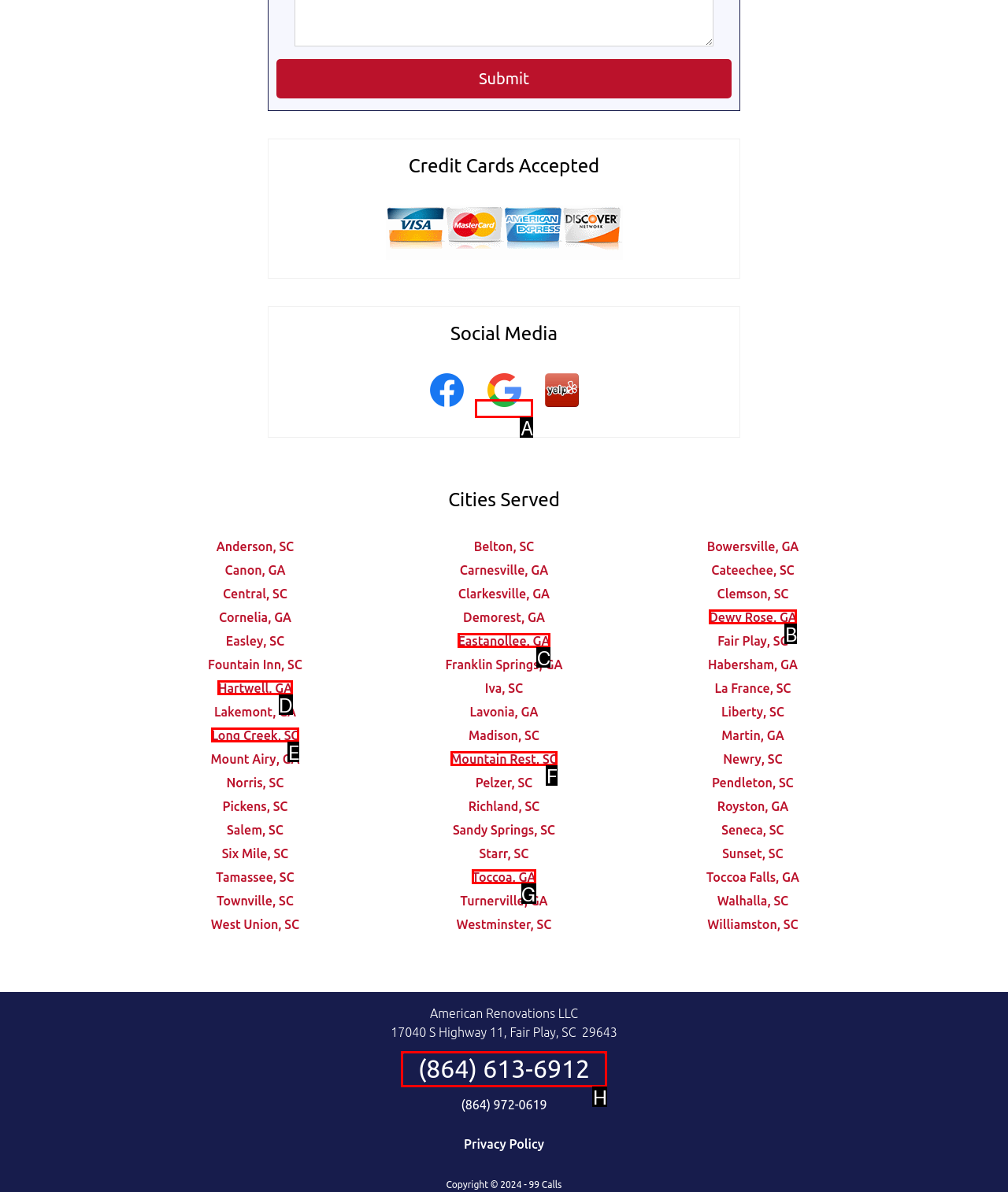Find the appropriate UI element to complete the task: Call (864) 613-6912. Indicate your choice by providing the letter of the element.

H